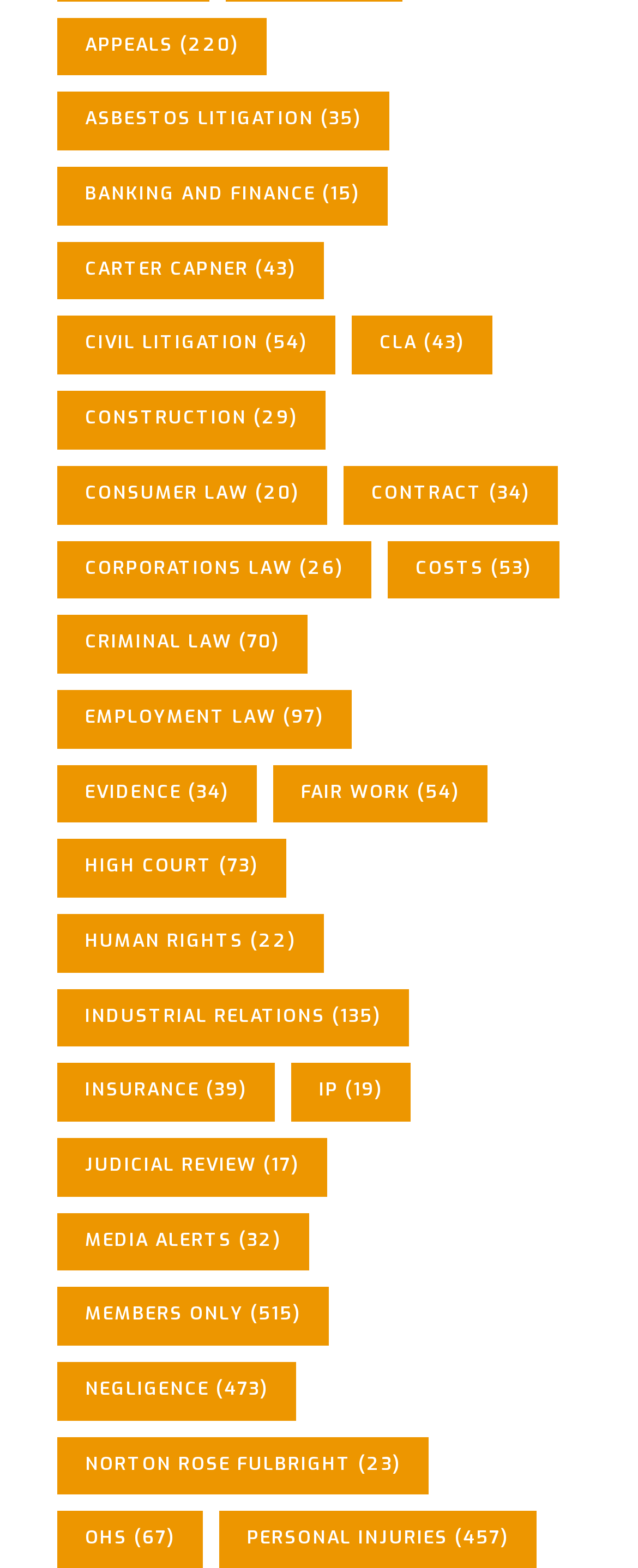Please provide a comprehensive answer to the question below using the information from the image: Is there a category related to employment?

I searched the list of categories and found that there is a category called 'Employment Law', which suggests that the website has content related to employment.